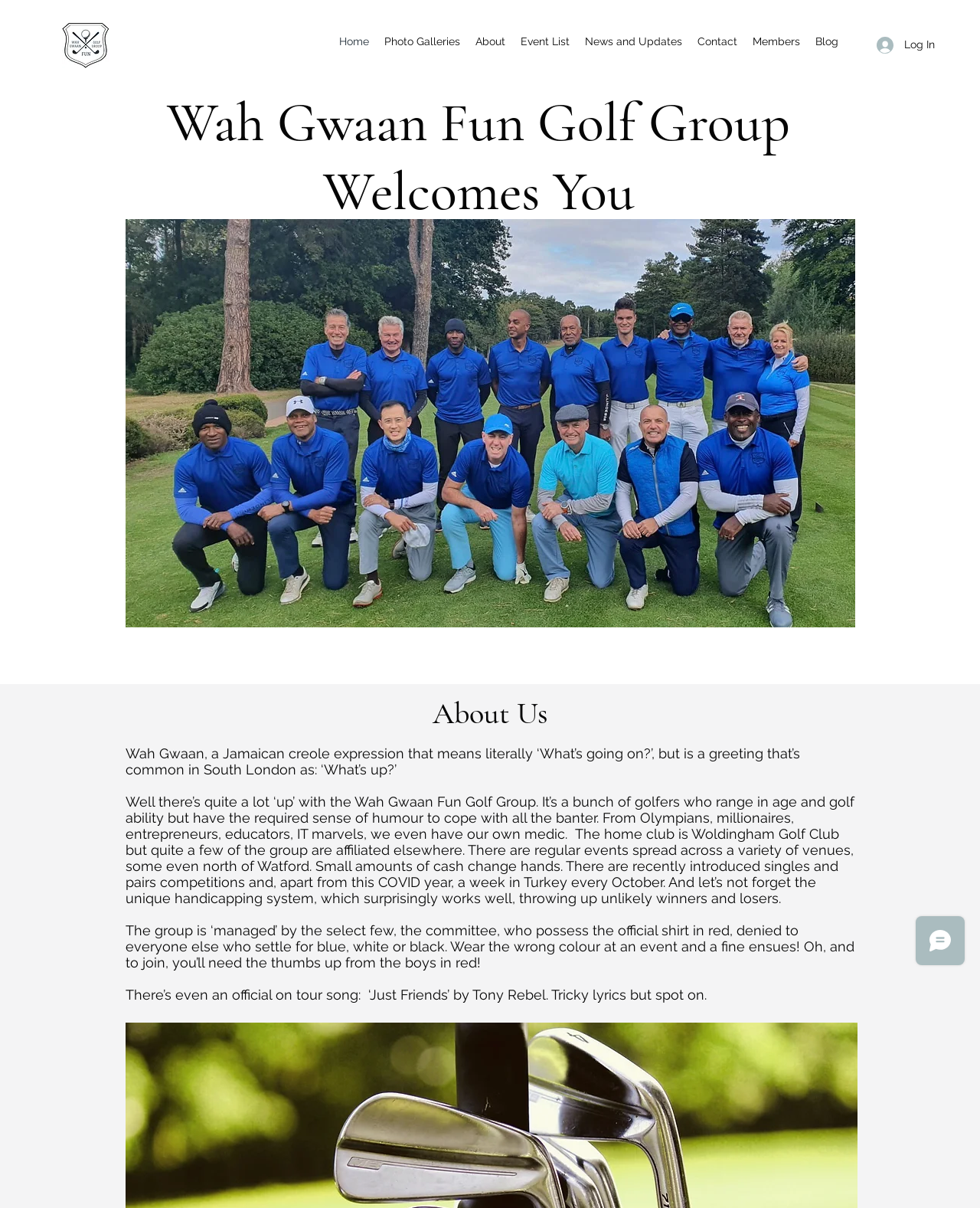Utilize the information from the image to answer the question in detail:
What is the color of the official shirt?

The text 'The group is ‘managed’ by the select few, the committee, who possess the official shirt in red, denied to everyone else who settle for blue, white or black.' indicates that the official shirt is red.